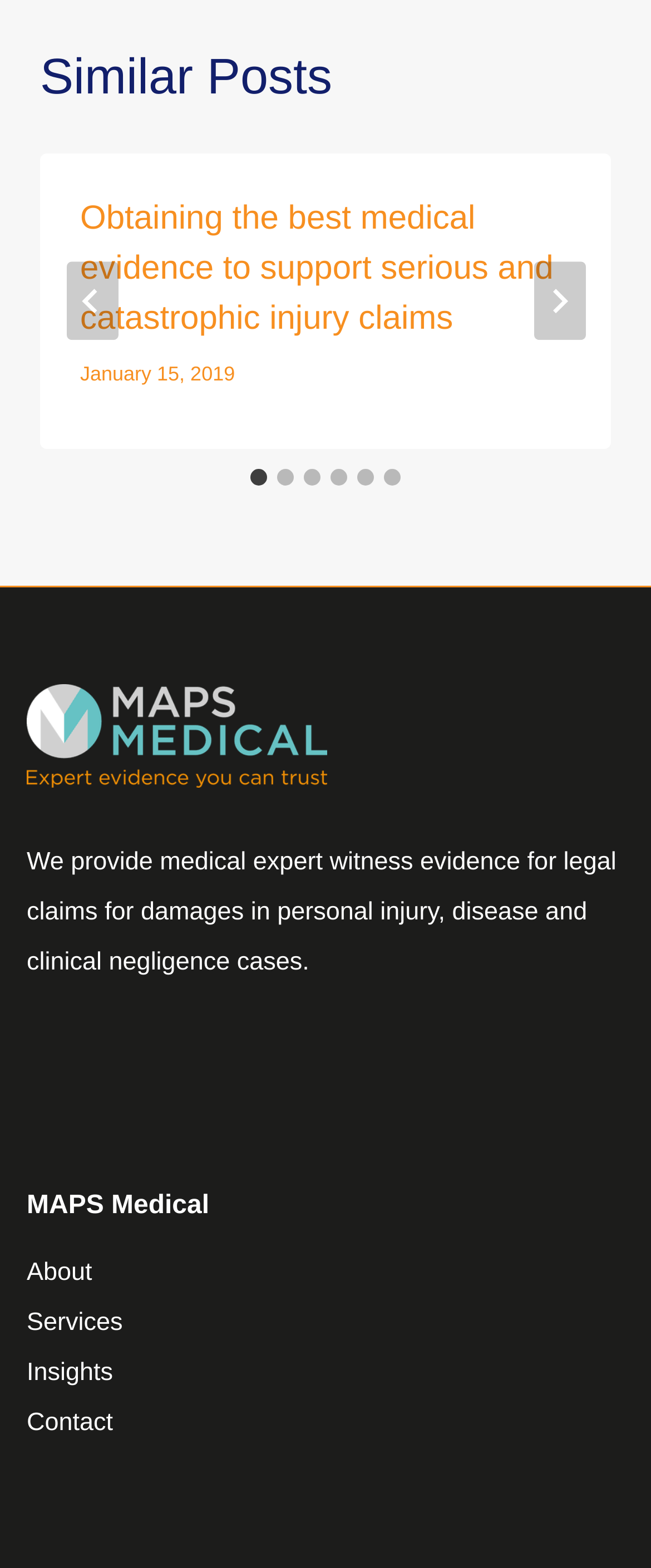Please determine the bounding box coordinates of the element to click in order to execute the following instruction: "Read the article about obtaining medical evidence". The coordinates should be four float numbers between 0 and 1, specified as [left, top, right, bottom].

[0.123, 0.123, 0.877, 0.244]